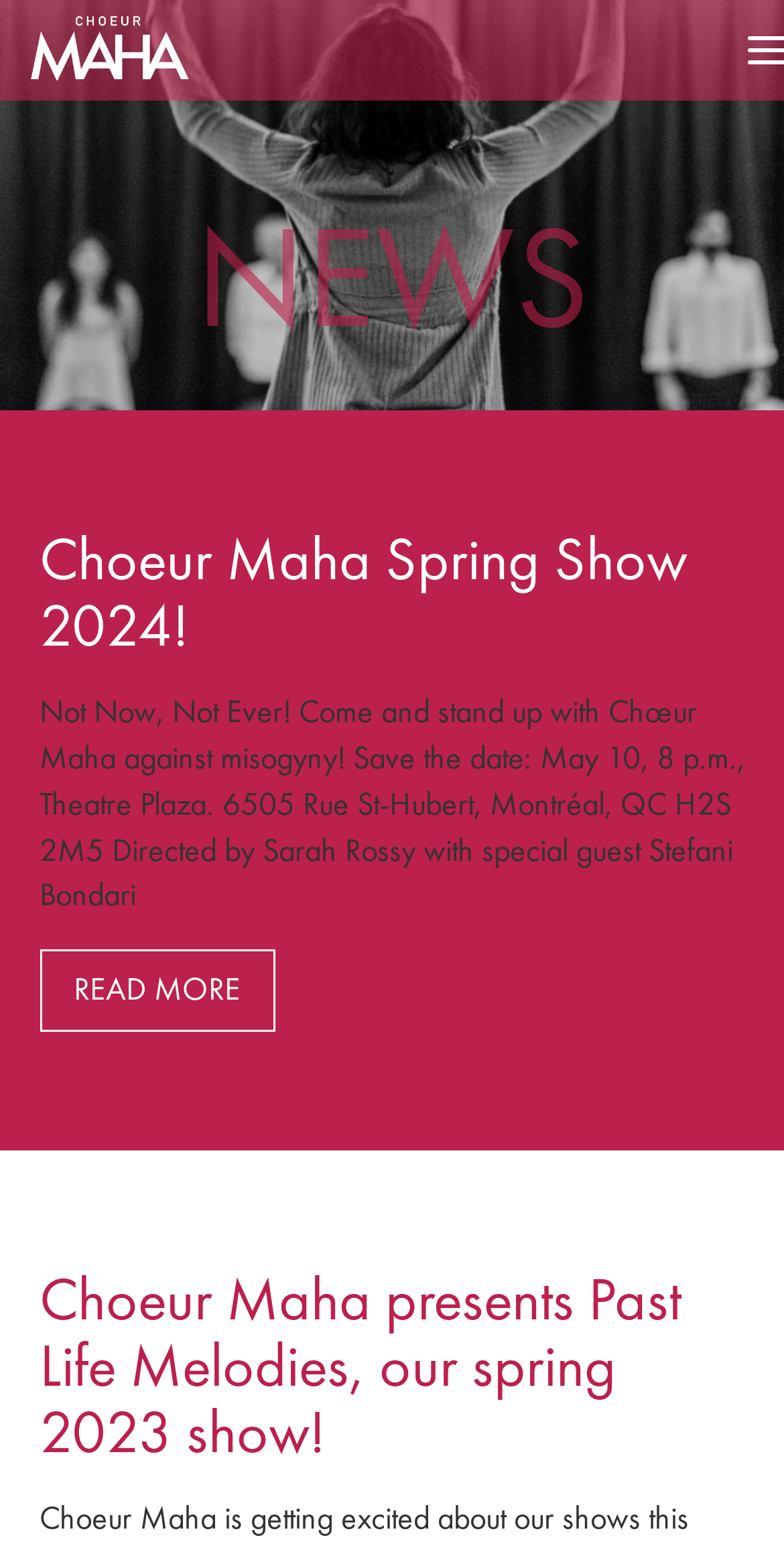Create an elaborate caption for the webpage.

The webpage is about Choeur Maha, a choir group, and features news and updates about their shows. At the top left corner, there is a "Skip to main content" link, followed by a "Home" link with an accompanying image. 

Below these links, there is a large heading that reads "NEWS" in bold font, spanning the entire width of the page. Above this heading, there is a smaller "NEWS" heading, and an image that takes up the full width of the page.

The main content of the page is divided into two sections. The first section is about the Choeur Maha Spring Show 2024, with a heading that reads "Choeur Maha Spring Show 2024!" and a link to the same title. Below this heading, there is a paragraph of text that describes the event, including the date, time, location, and a brief description of the show. There is also a "READ MORE" link at the bottom of this section.

The second section is about a past show, "Choeur Maha presents Past Life Melodies, our spring 2023 show!", with a heading and a link to the same title. This section is located below the first section, taking up the lower half of the page.